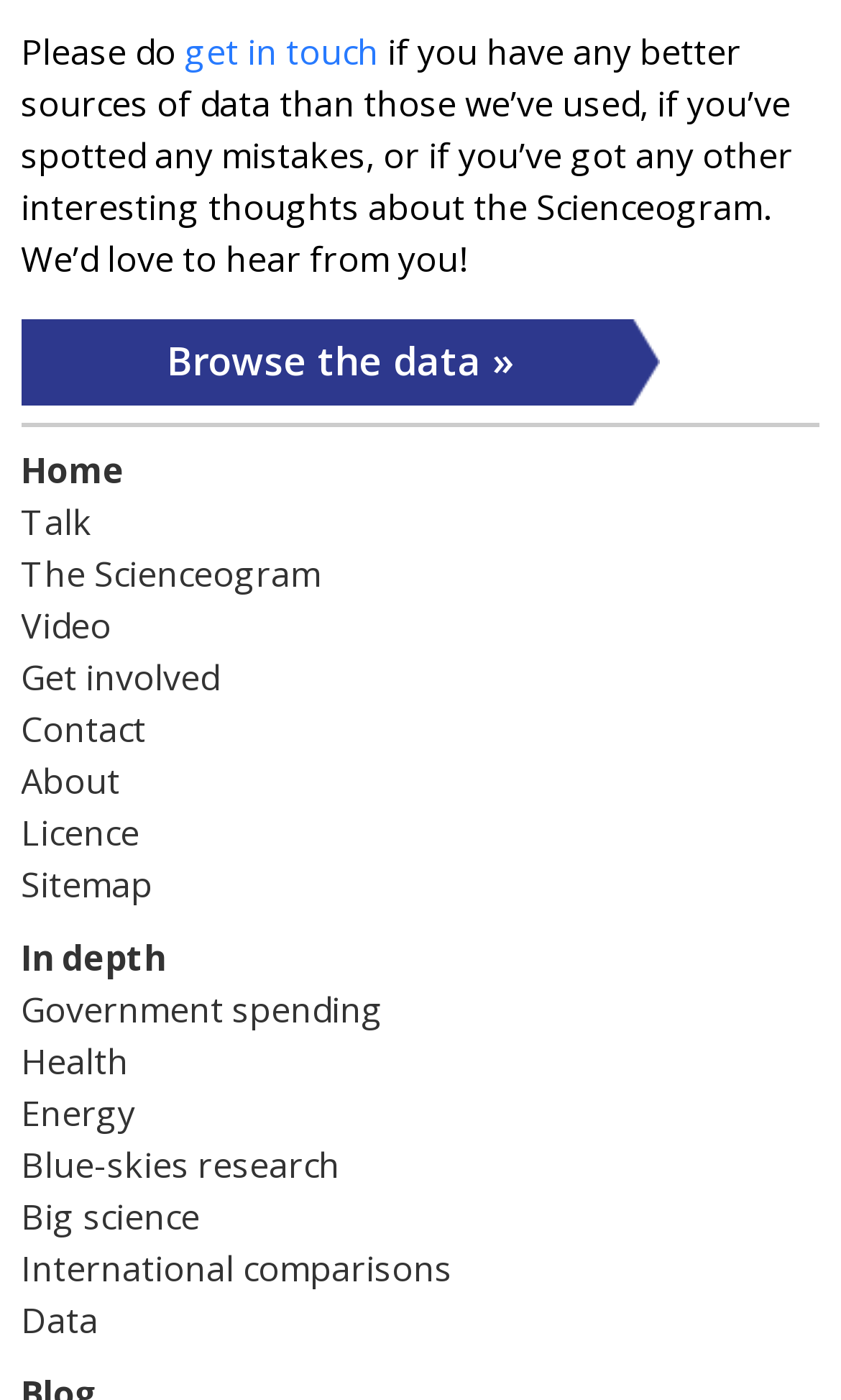What is the 'Scienceogram'?
Please provide a single word or phrase as the answer based on the screenshot.

Unknown